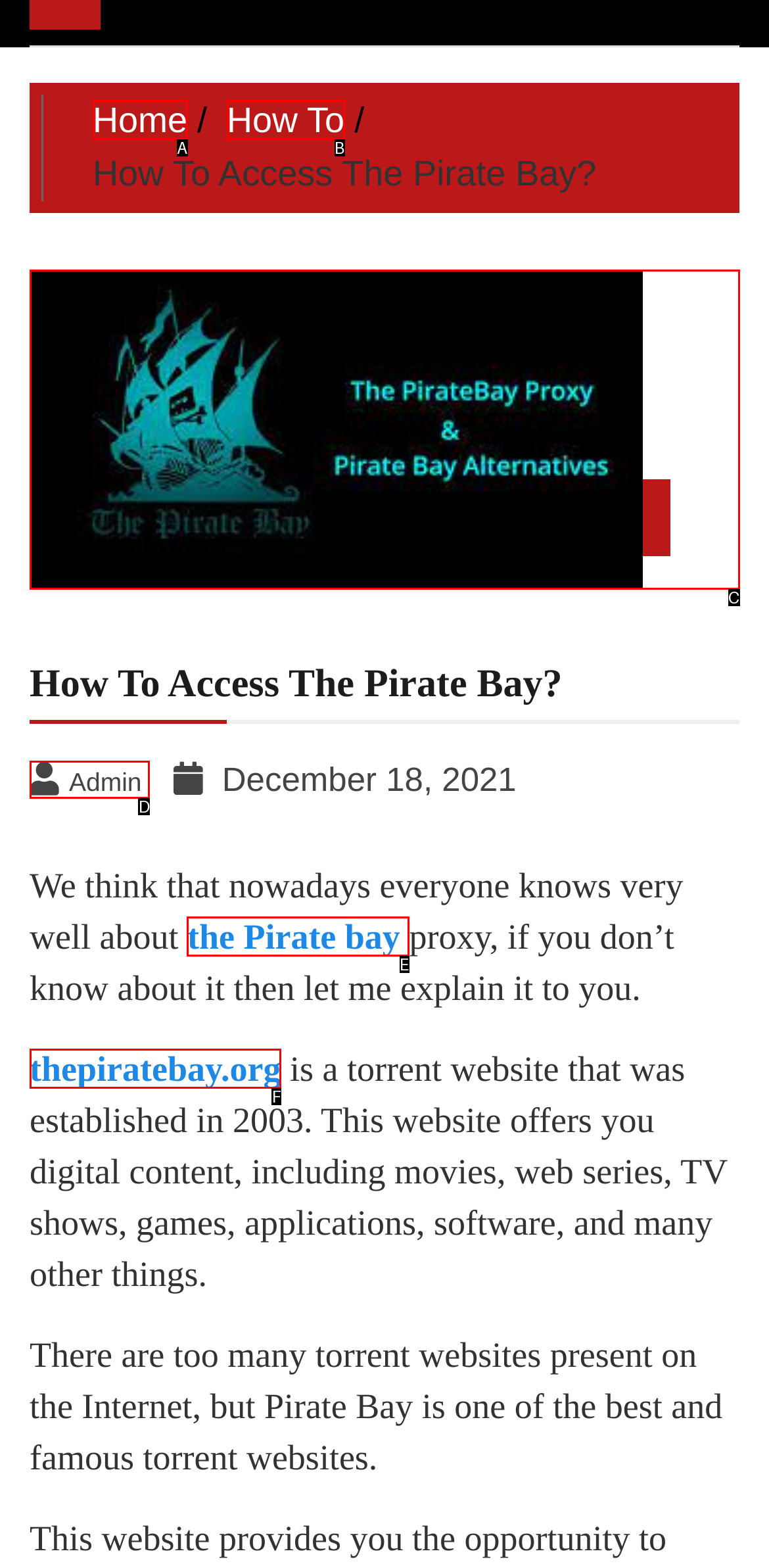Identify the HTML element that corresponds to the following description: the Pirate bay Provide the letter of the best matching option.

E